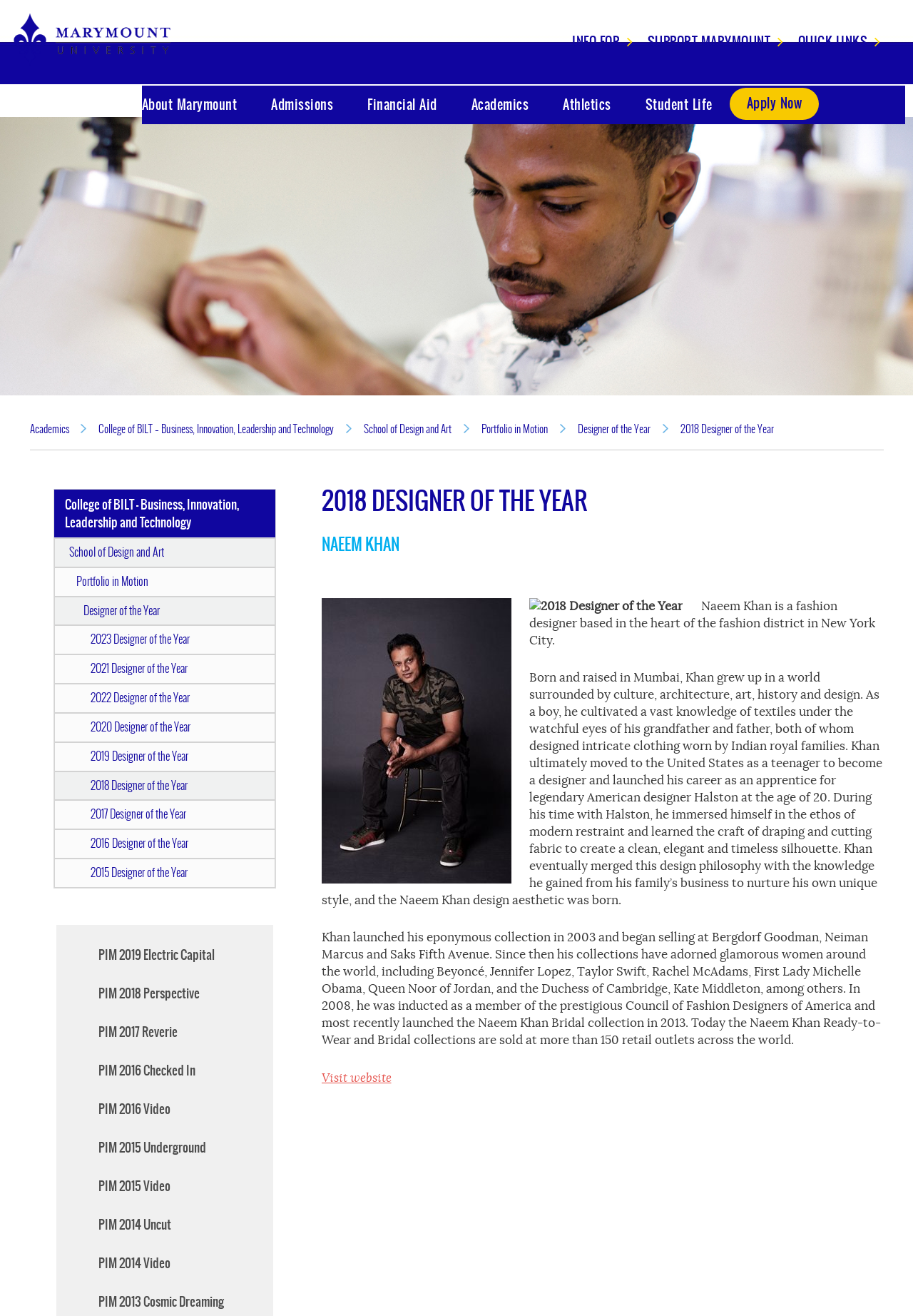Determine the bounding box coordinates of the UI element described below. Use the format (top-left x, top-left y, bottom-right x, bottom-right y) with floating point numbers between 0 and 1: Admissions

[0.278, 0.065, 0.384, 0.094]